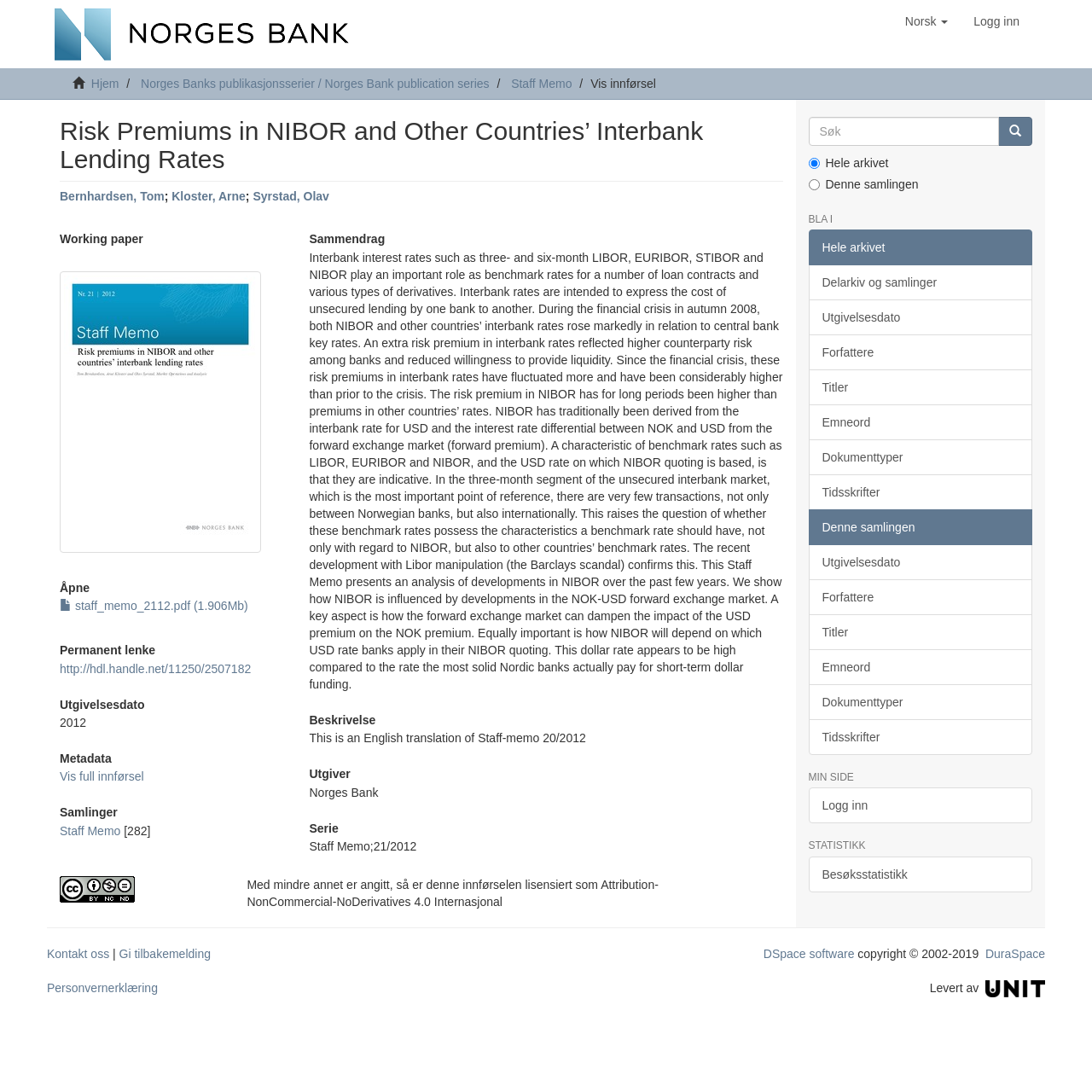What is the main topic of this webpage?
Please answer the question with a detailed response using the information from the screenshot.

Based on the heading 'Risk Premiums in NIBOR and Other Countries’ Interbank Lending Rates' and the content of the webpage, it is clear that the main topic of this webpage is related to risk premiums in NIBOR and other countries' interbank lending rates.